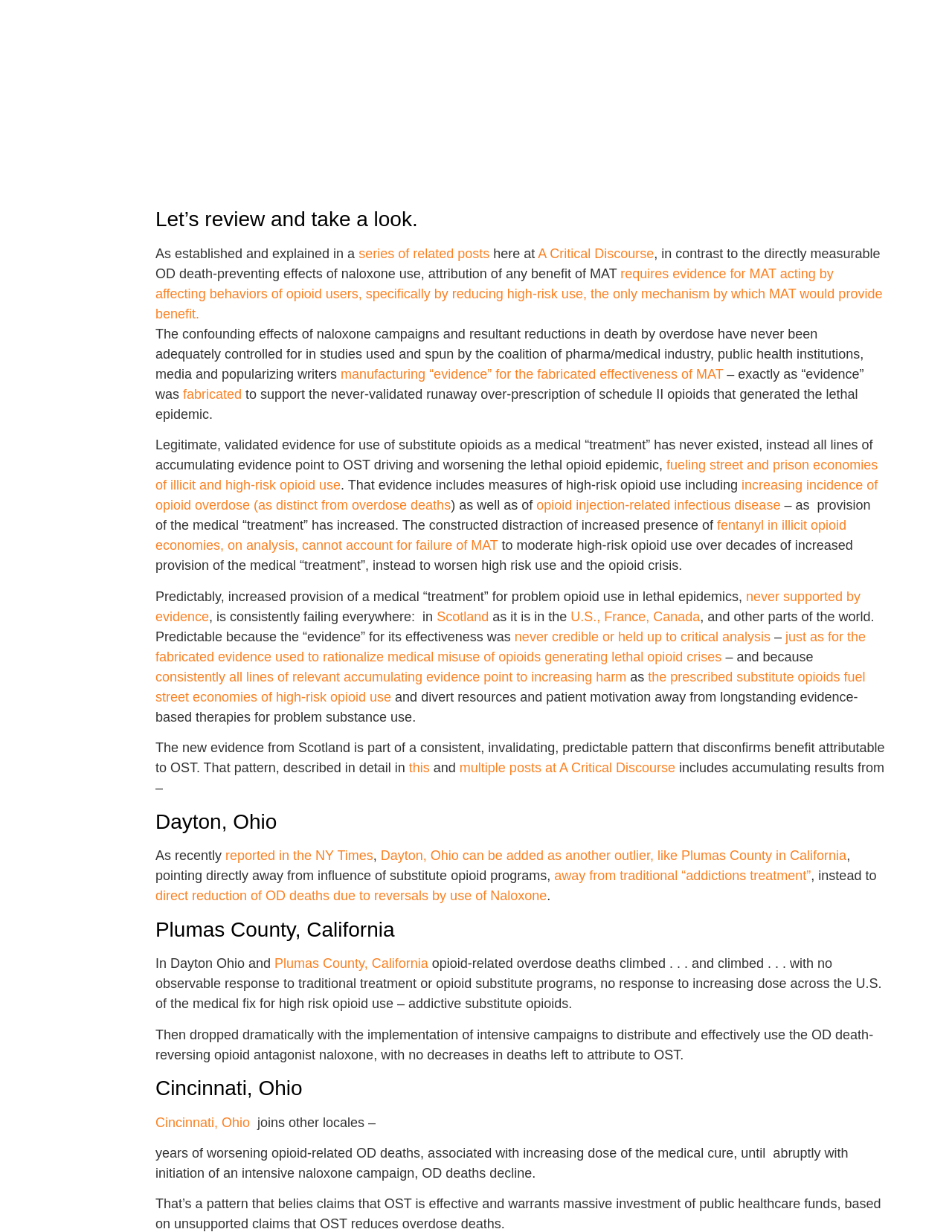Based on what you see in the screenshot, provide a thorough answer to this question: What type of evidence does the author cite to support their claims?

The author cites epidemiological data, such as non-fatal opioid overdose rates and overdose death rates, to support their claims about the effectiveness of naloxone campaigns and the ineffectiveness of substitute opioid programs.